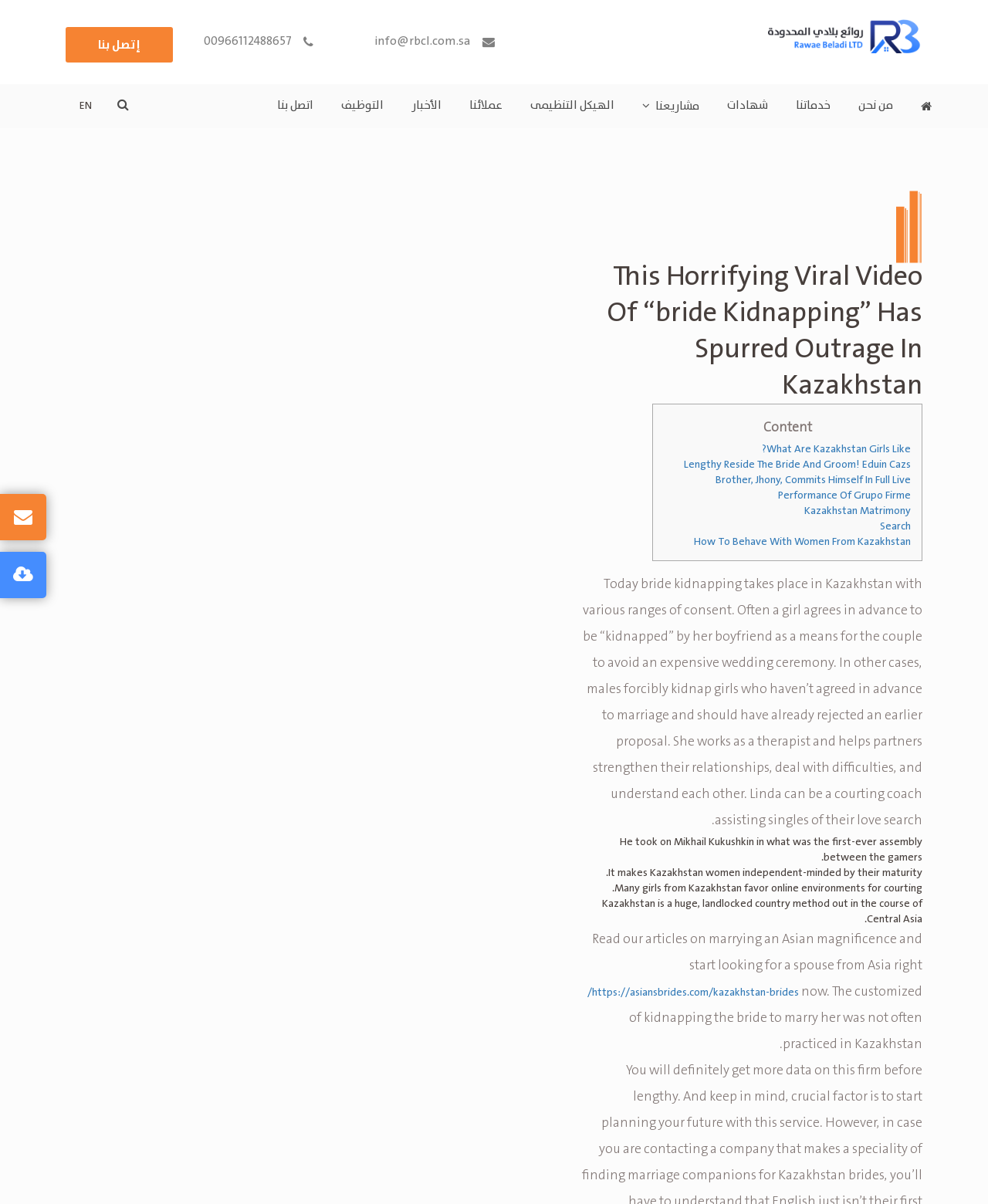What is the topic of the article on the webpage? Based on the screenshot, please respond with a single word or phrase.

Bride kidnapping in Kazakhstan